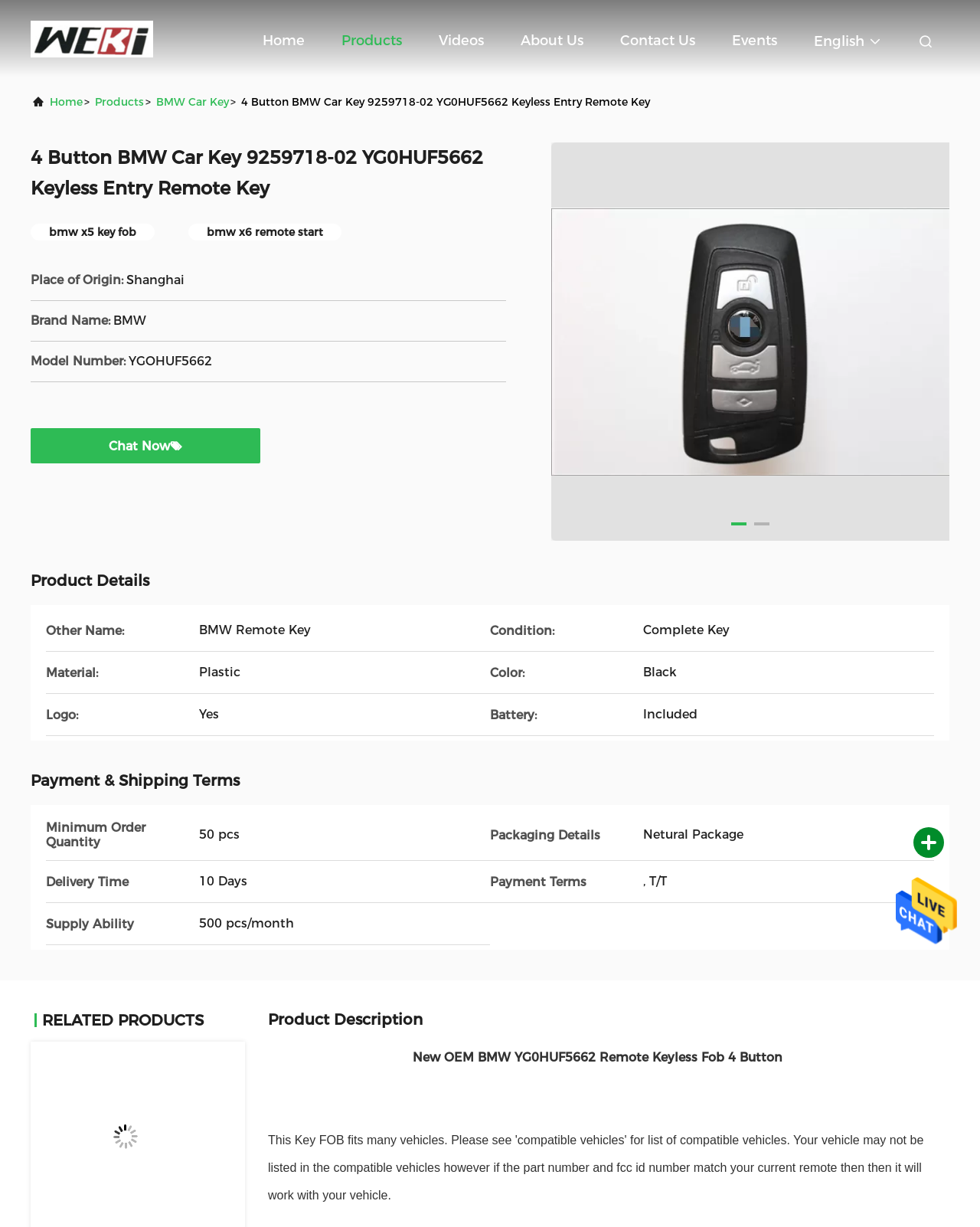Please specify the bounding box coordinates of the area that should be clicked to accomplish the following instruction: "Click the 'Send Message' link". The coordinates should consist of four float numbers between 0 and 1, i.e., [left, top, right, bottom].

[0.914, 0.767, 0.977, 0.778]